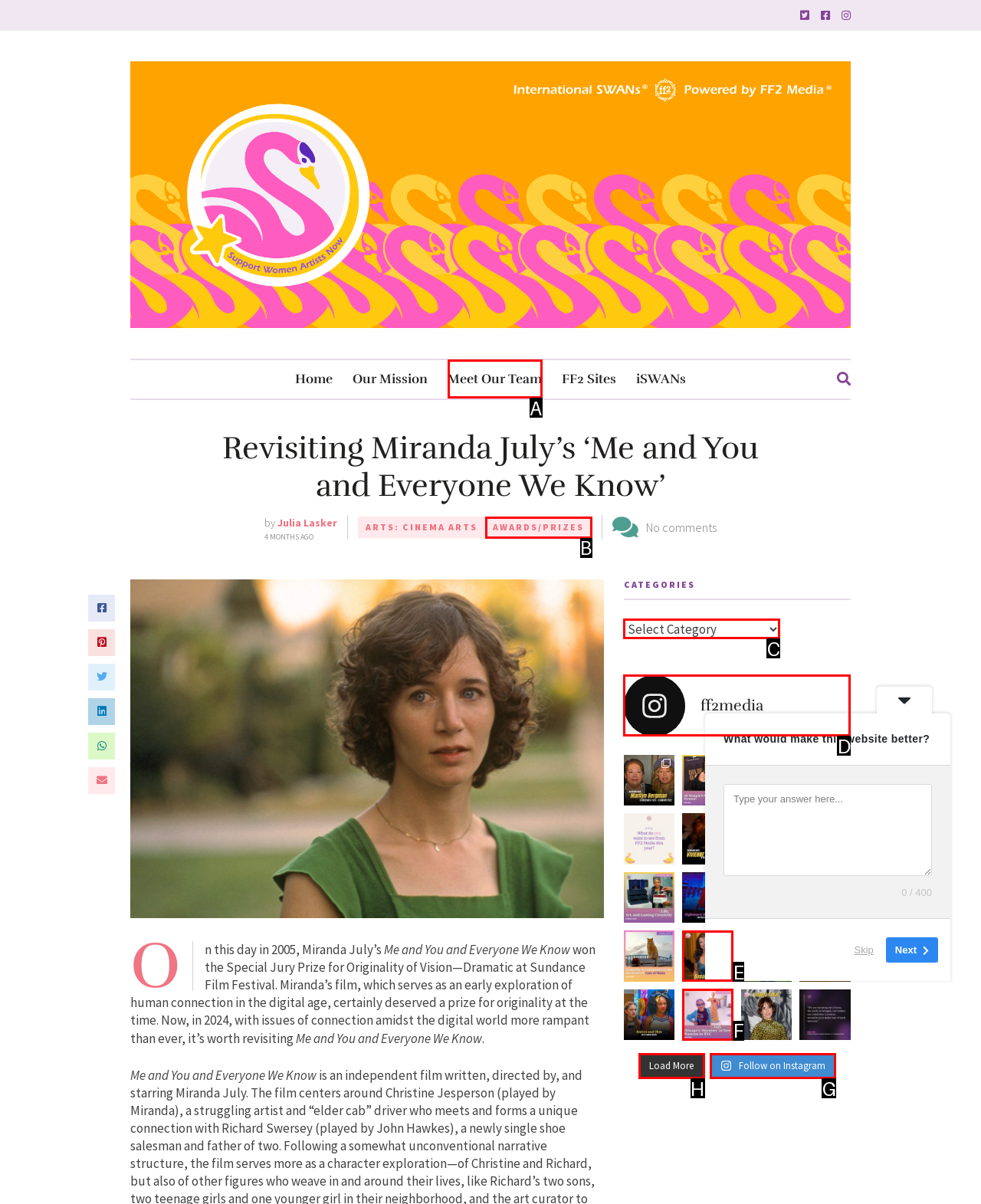For the instruction: Load more posts, which HTML element should be clicked?
Respond with the letter of the appropriate option from the choices given.

H